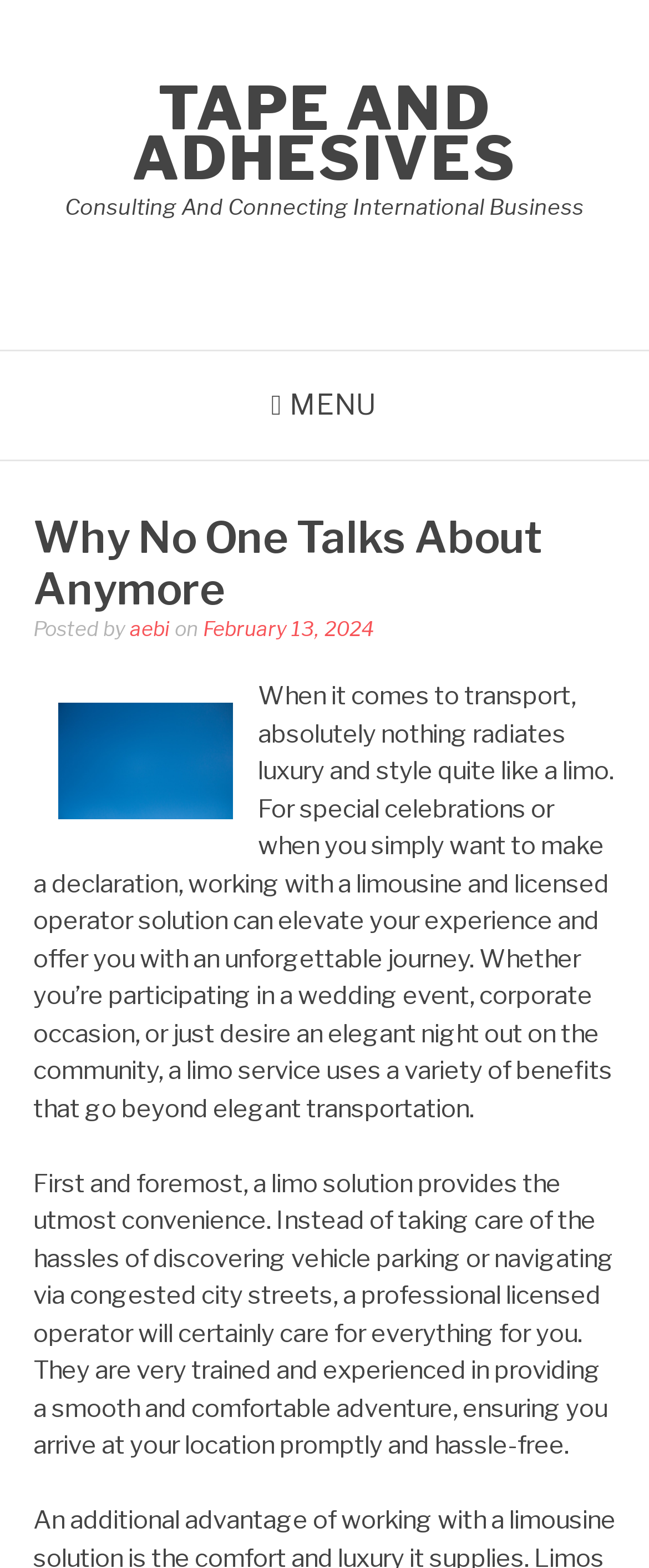Determine the bounding box for the HTML element described here: "Tape And Adhesives". The coordinates should be given as [left, top, right, bottom] with each number being a float between 0 and 1.

[0.203, 0.046, 0.797, 0.124]